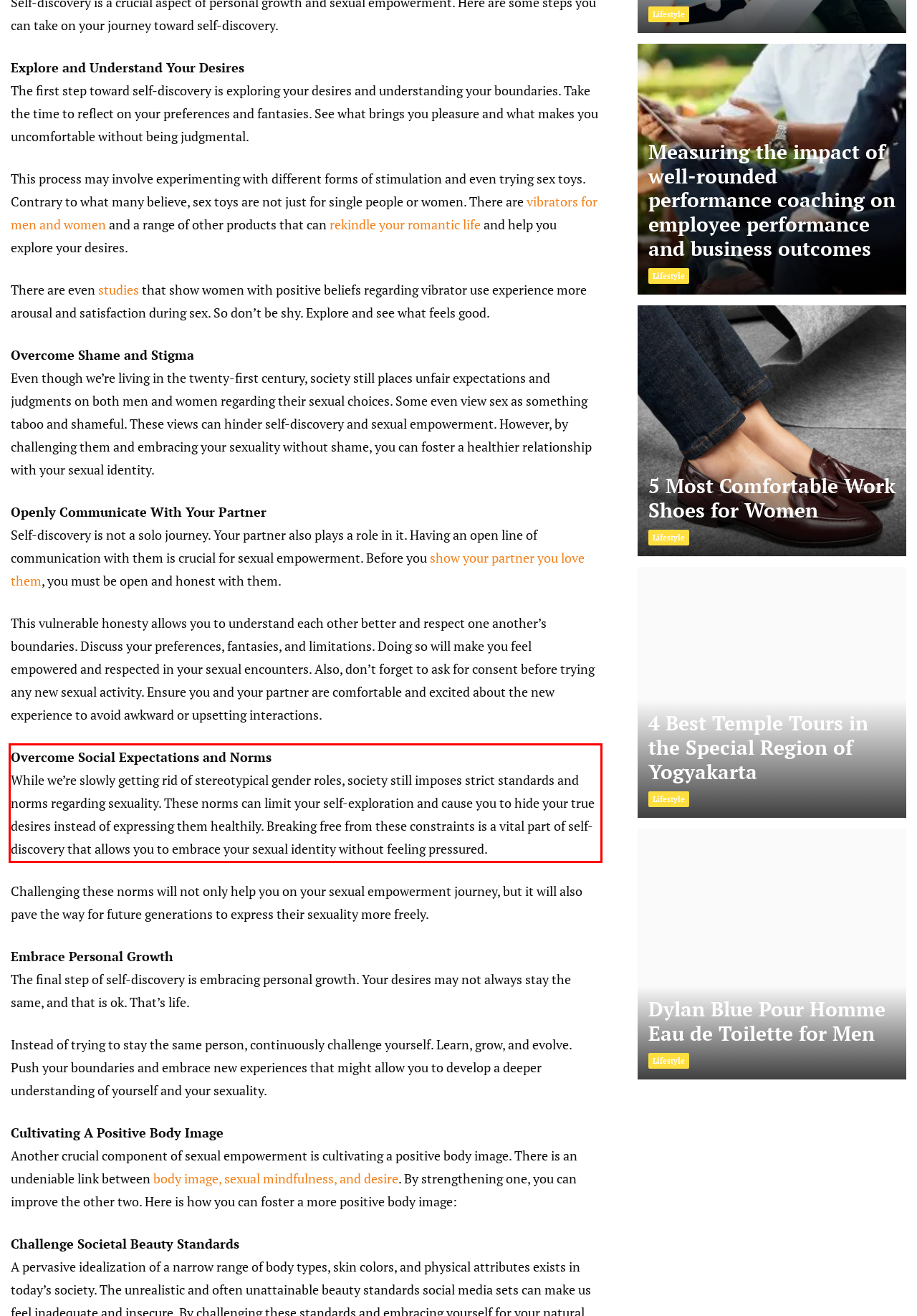Identify and extract the text within the red rectangle in the screenshot of the webpage.

Overcome Social Expectations and Norms While we’re slowly getting rid of stereotypical gender roles, society still imposes strict standards and norms regarding sexuality. These norms can limit your self-exploration and cause you to hide your true desires instead of expressing them healthily. Breaking free from these constraints is a vital part of self-discovery that allows you to embrace your sexual identity without feeling pressured.